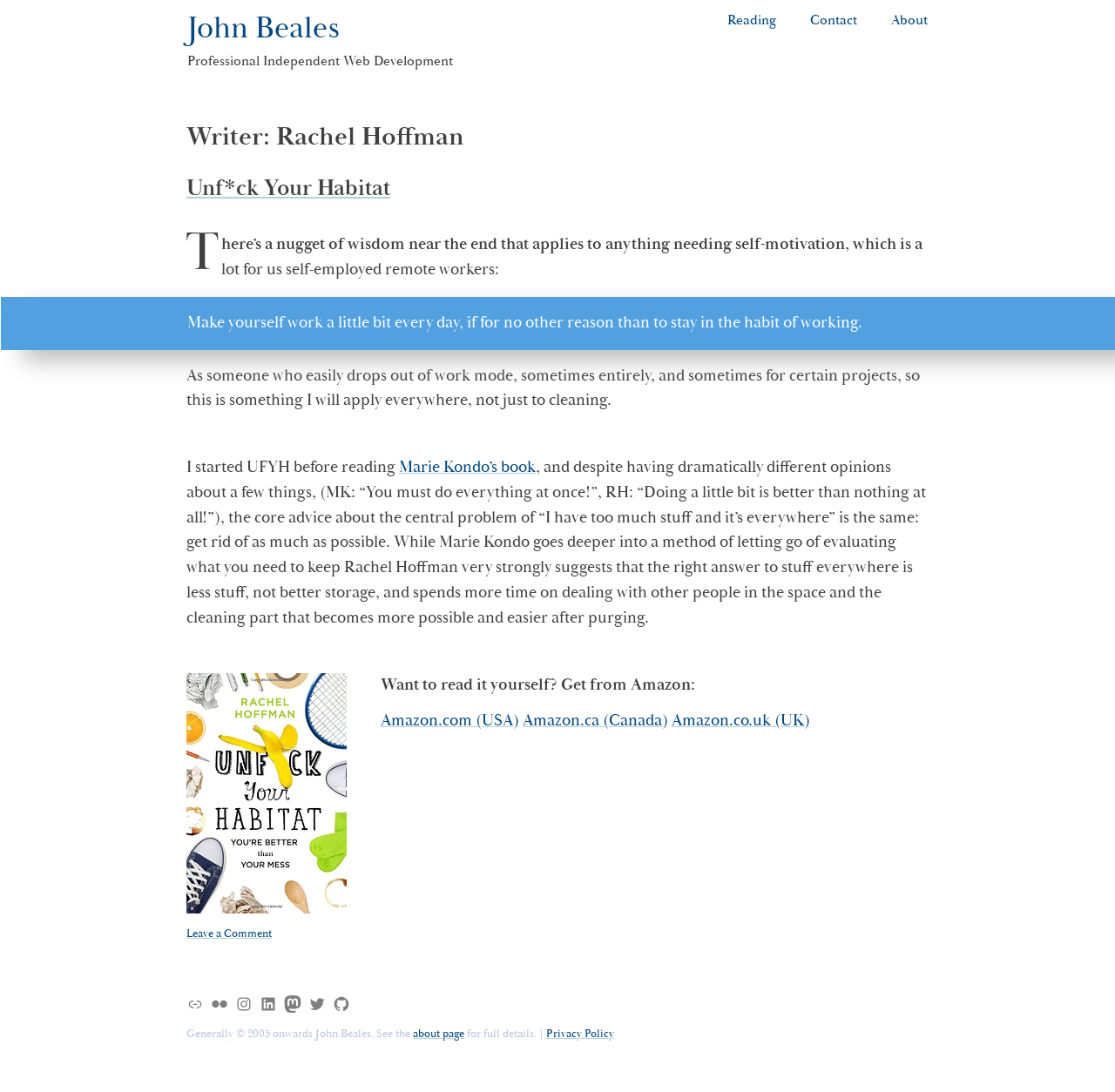What is the alternative to better storage?
Refer to the image and provide a detailed answer to the question.

According to the webpage, the alternative to better storage is to have 'less stuff', as mentioned in the StaticText element, which suggests that the right answer to the problem of 'stuff everywhere' is not better storage, but rather having less stuff.